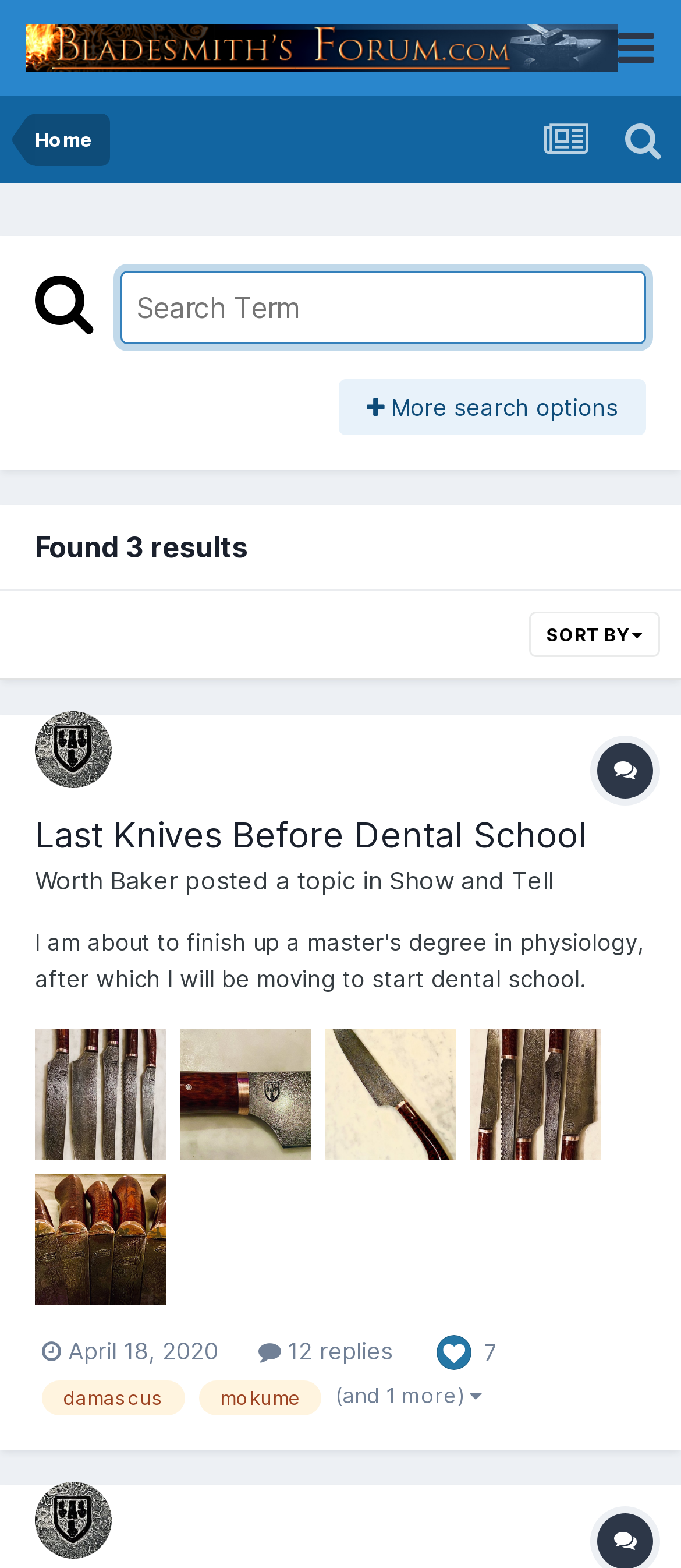Locate the bounding box coordinates of the item that should be clicked to fulfill the instruction: "share on social media".

None